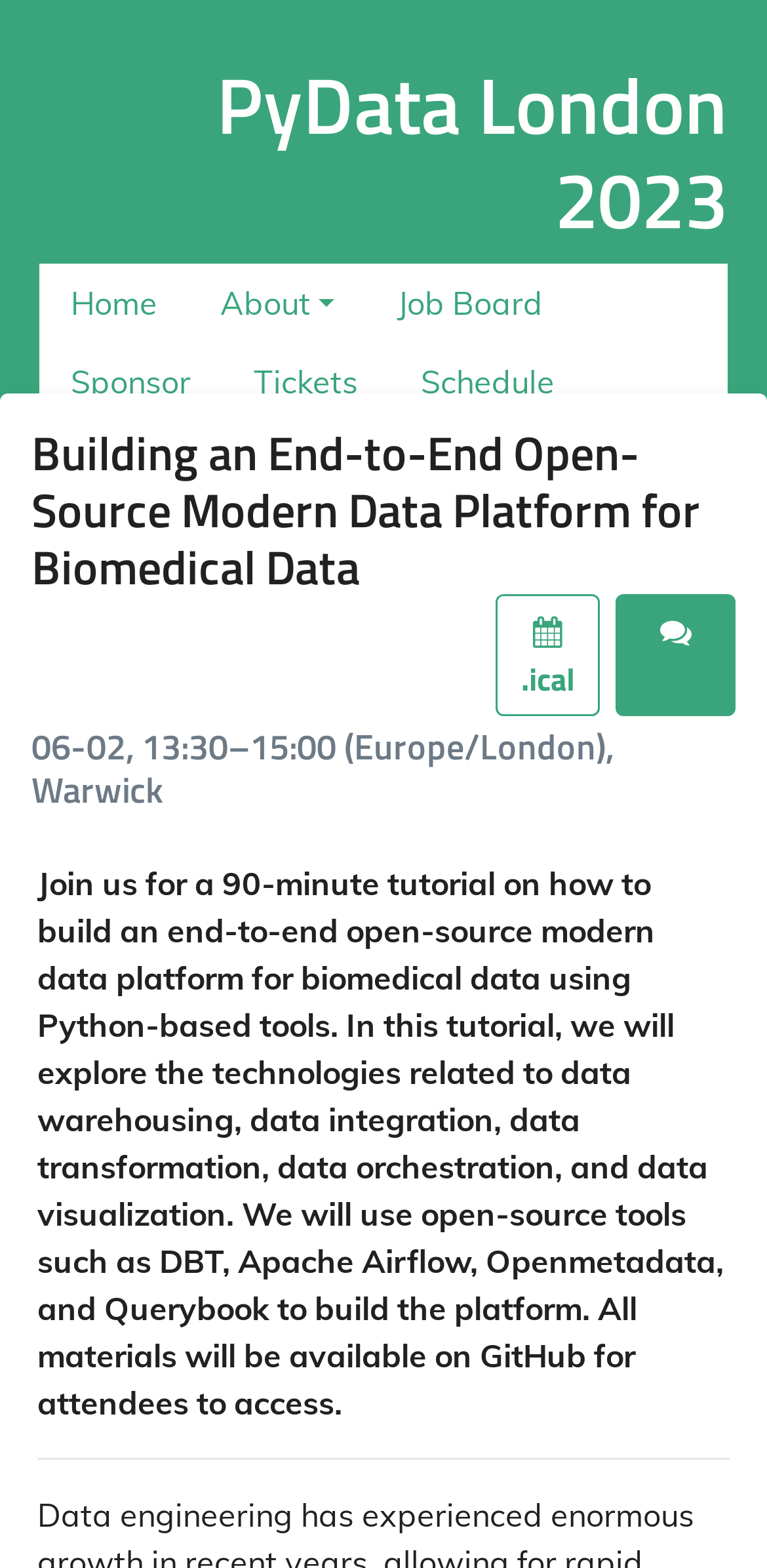Offer an in-depth caption of the entire webpage.

The webpage appears to be a conference webpage, specifically for PyData London 2023. At the top, there is a heading that reads "PyData London 2023" with a link to the same title. Below this heading, there are several links to different sections of the website, including "Home", "About", "Job Board", "Sponsor", "Tickets", and "Schedule". These links are positioned horizontally across the top of the page.

On the right side of the page, there is a link to "login". Below the login link, there is a heading that describes a specific tutorial, "Building an End-to-End Open-Source Modern Data Platform for Biomedical Data", with a calendar icon and a clock icon. This heading is followed by a brief description of the tutorial, which is a 90-minute session on building a modern data platform using Python-based tools. The description mentions the tools that will be used, including DBT, Apache Airflow, Openmetadata, and Querybook, and notes that all materials will be available on GitHub for attendees.

The meta description mentions data engineering and its growth, which is related to the topic of the tutorial described on the webpage.